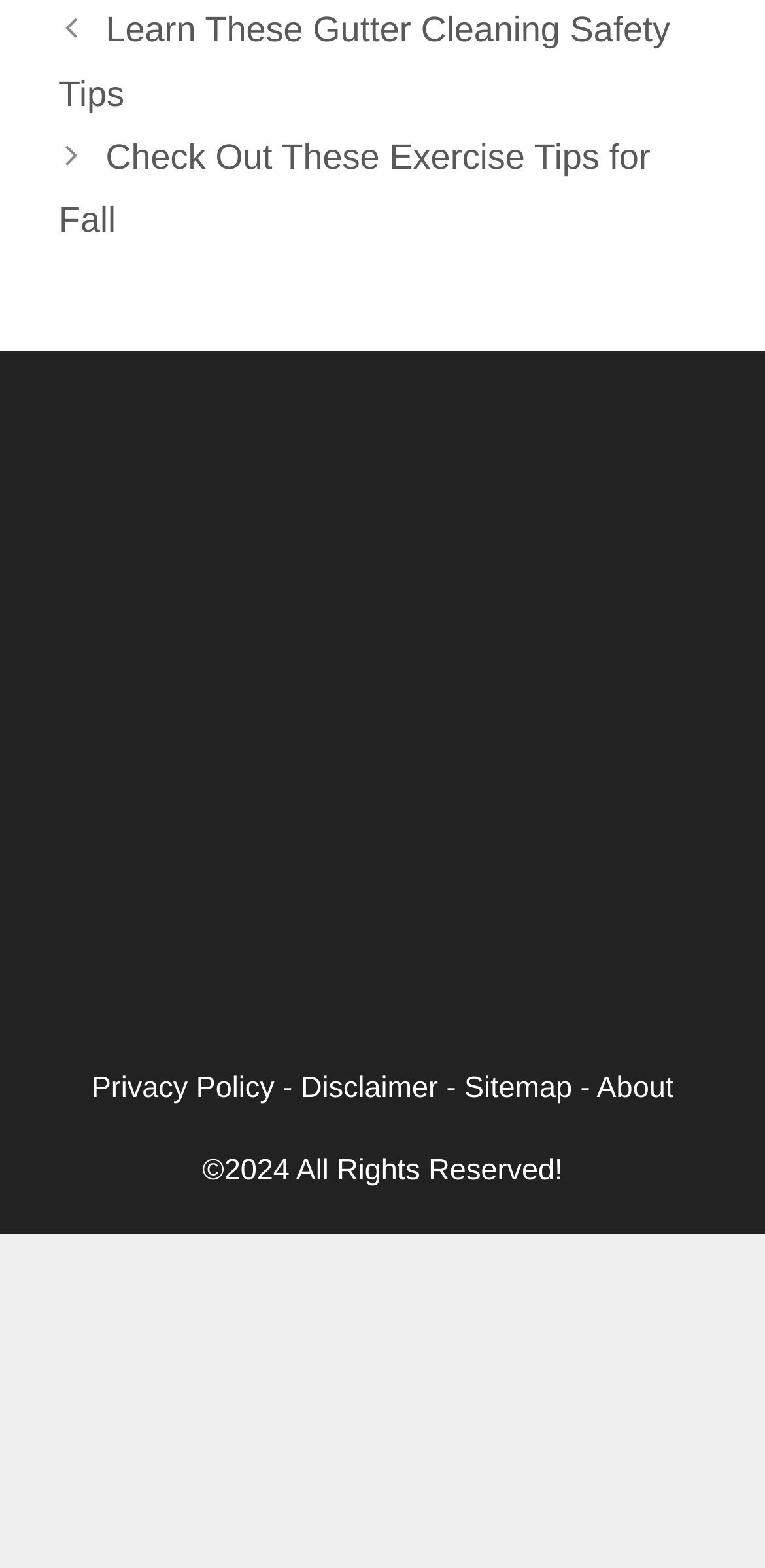Reply to the question below using a single word or brief phrase:
What is the topic of the second link?

Exercise Tips for Fall